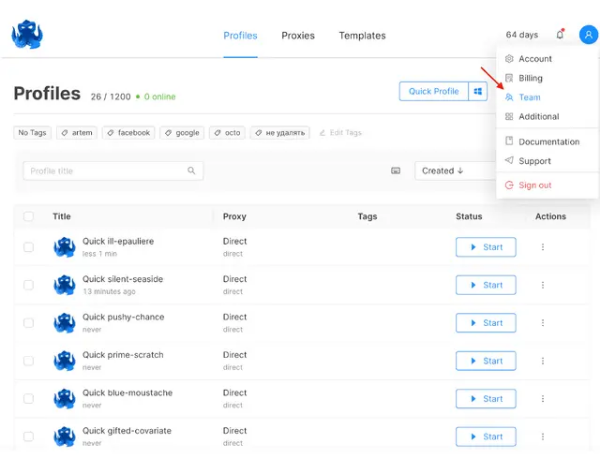Utilize the information from the image to answer the question in detail:
What is the maximum number of profiles that can be created?

The answer can be found in the header section of the 'Profiles' page, which indicates that there are 26 out of a possible 1200 profiles created.